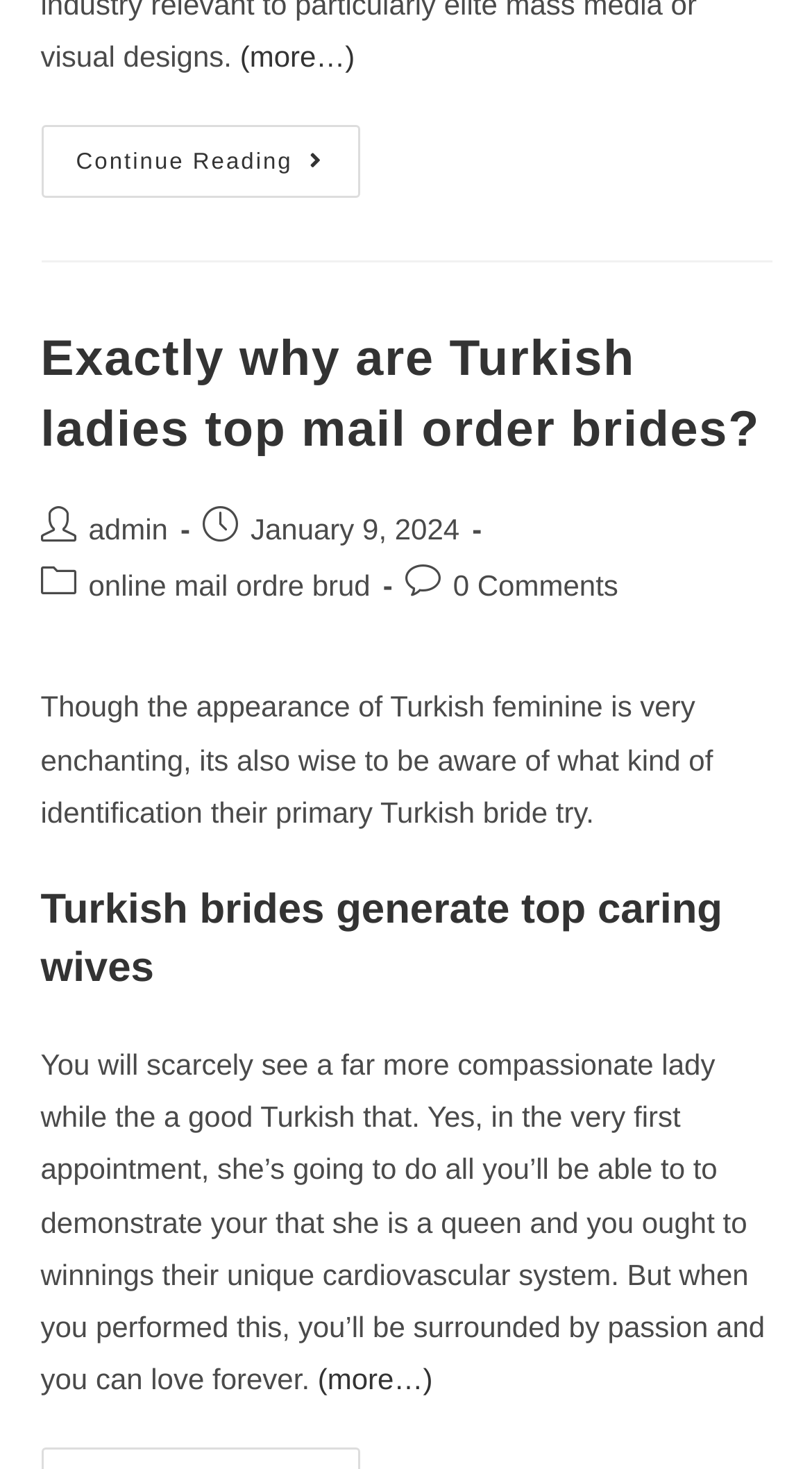Please examine the image and provide a detailed answer to the question: How many comments does the post have?

I found the number of comments by looking at the link element with the text '0 Comments' which is located in the 'Post details:' section.